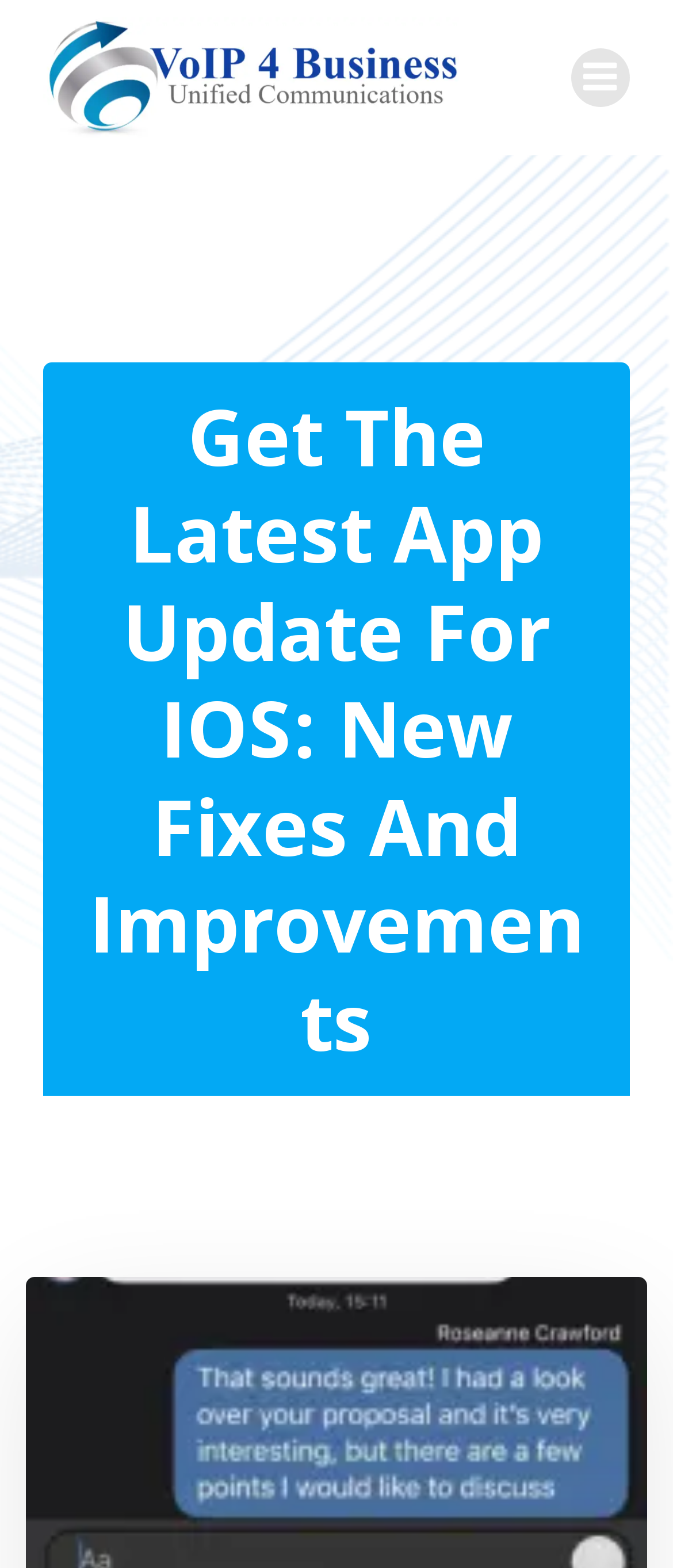Locate the headline of the webpage and generate its content.

Get The Latest App Update For IOS: New Fixes And Improvements